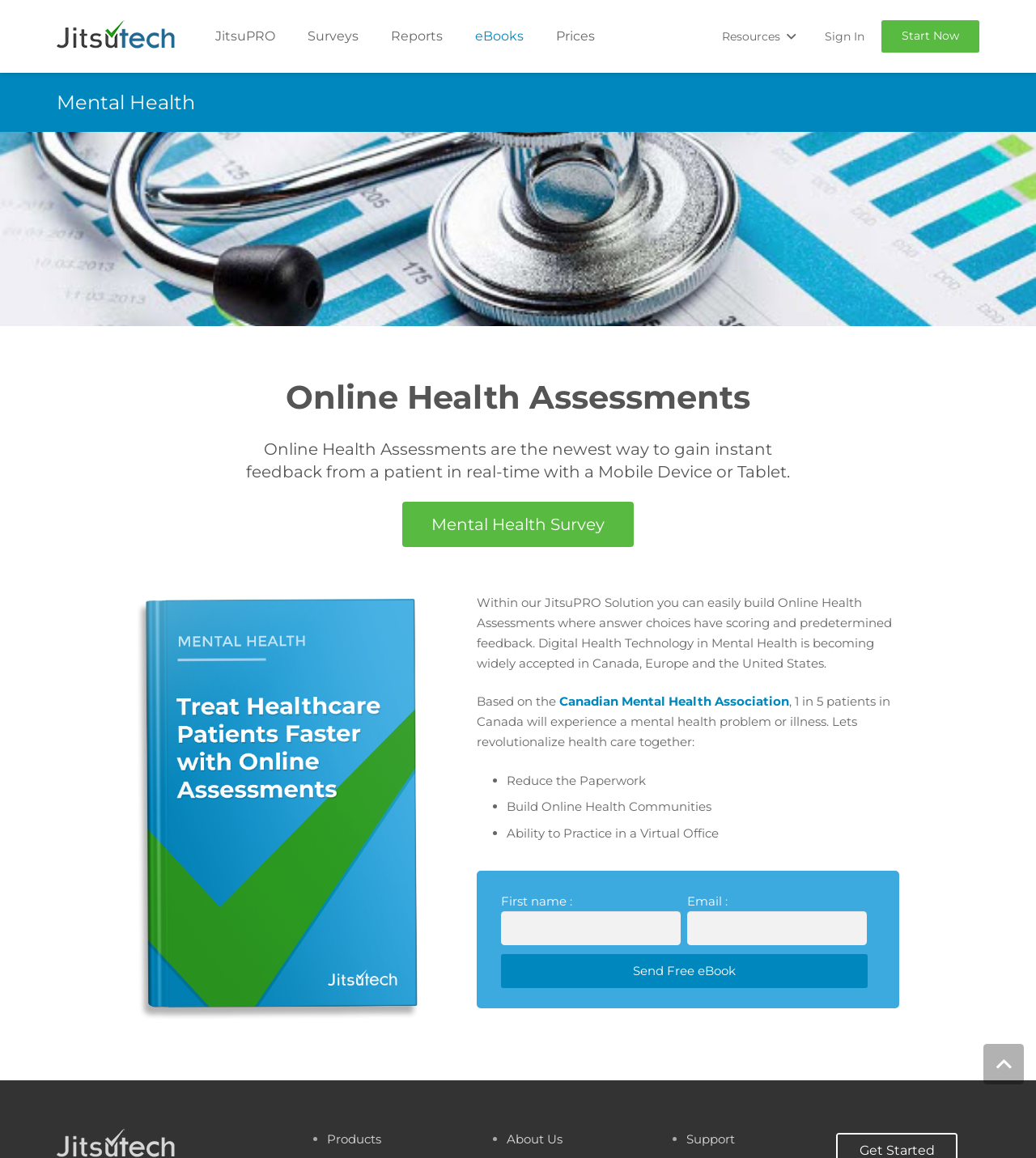Please identify the bounding box coordinates of the element's region that should be clicked to execute the following instruction: "Click on the 'Start Now' button". The bounding box coordinates must be four float numbers between 0 and 1, i.e., [left, top, right, bottom].

[0.851, 0.018, 0.945, 0.045]